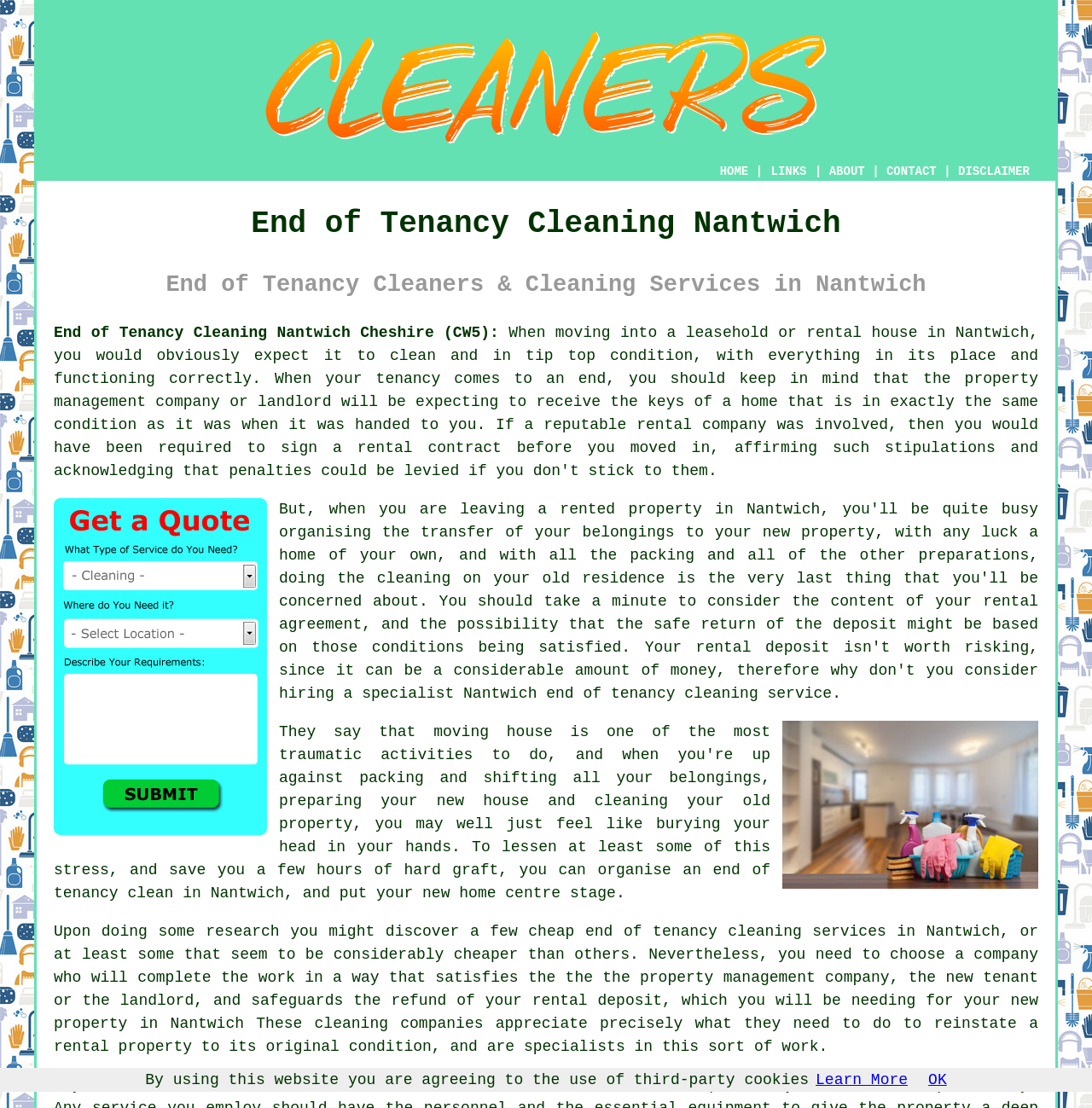Using the description "end of tenancy cleaning service", predict the bounding box of the relevant HTML element.

[0.5, 0.618, 0.762, 0.634]